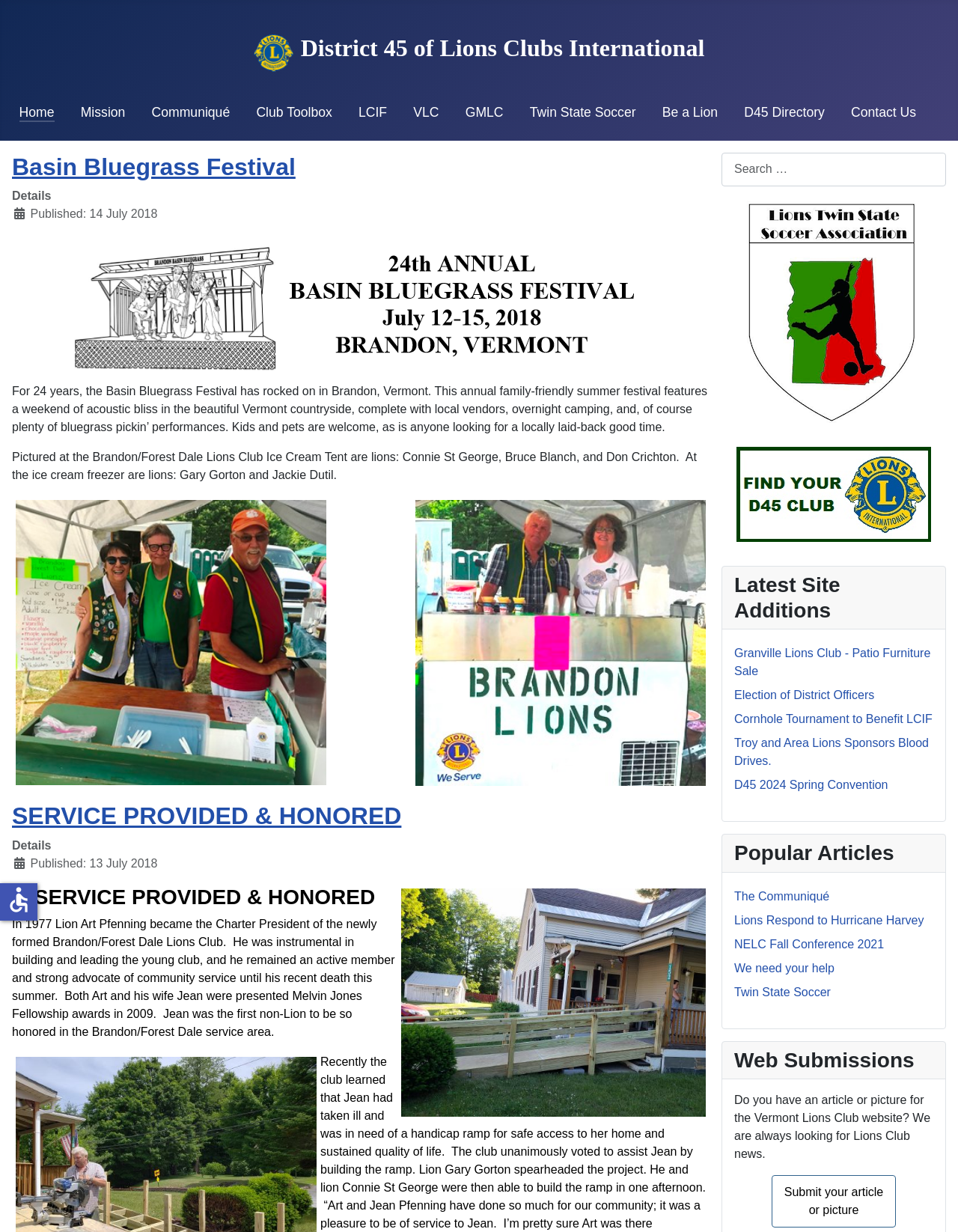Respond with a single word or phrase to the following question: What is the name of the festival mentioned?

Basin Bluegrass Festival